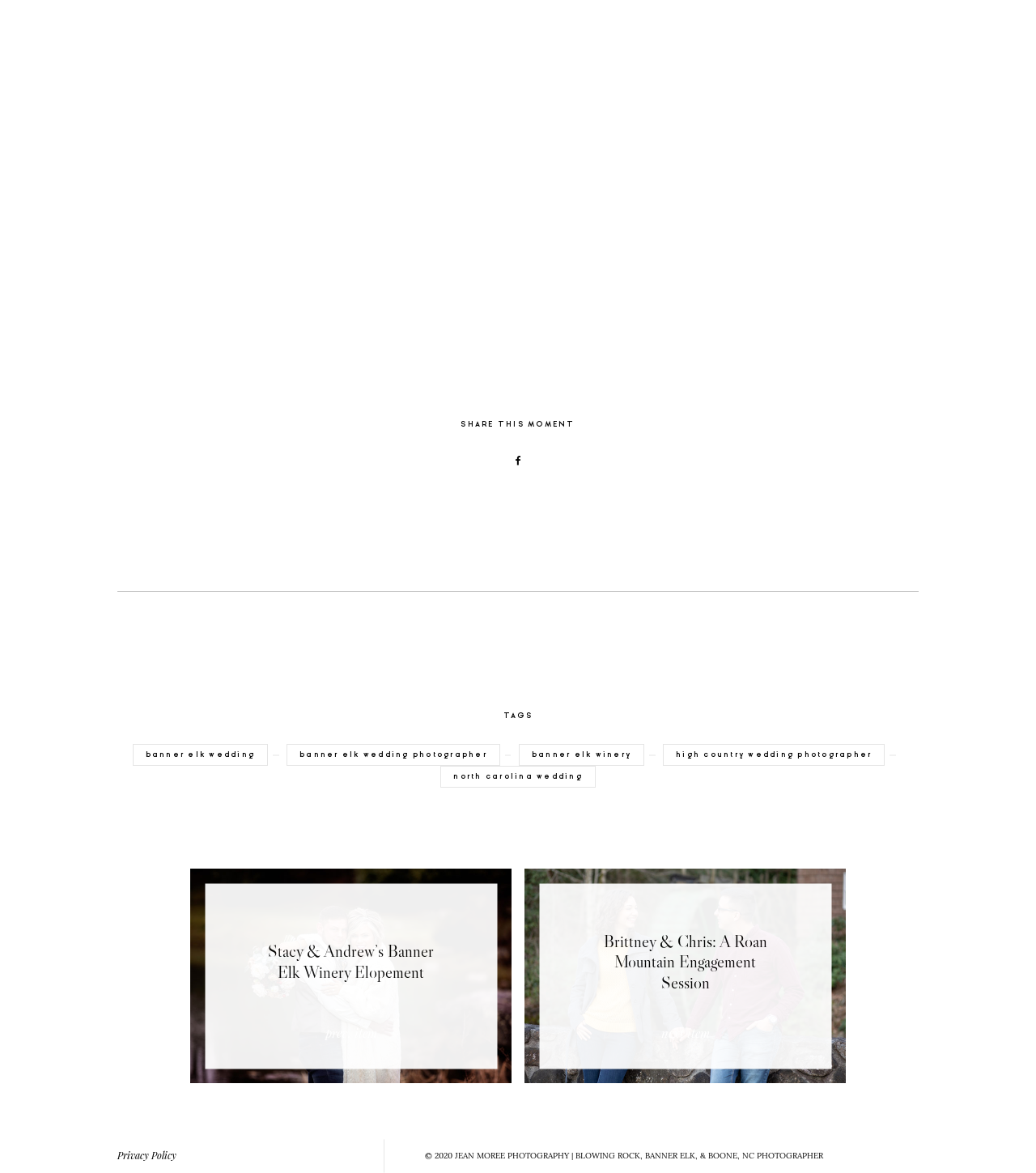Provide a short, one-word or phrase answer to the question below:
What is the theme of the website?

Wedding Photography